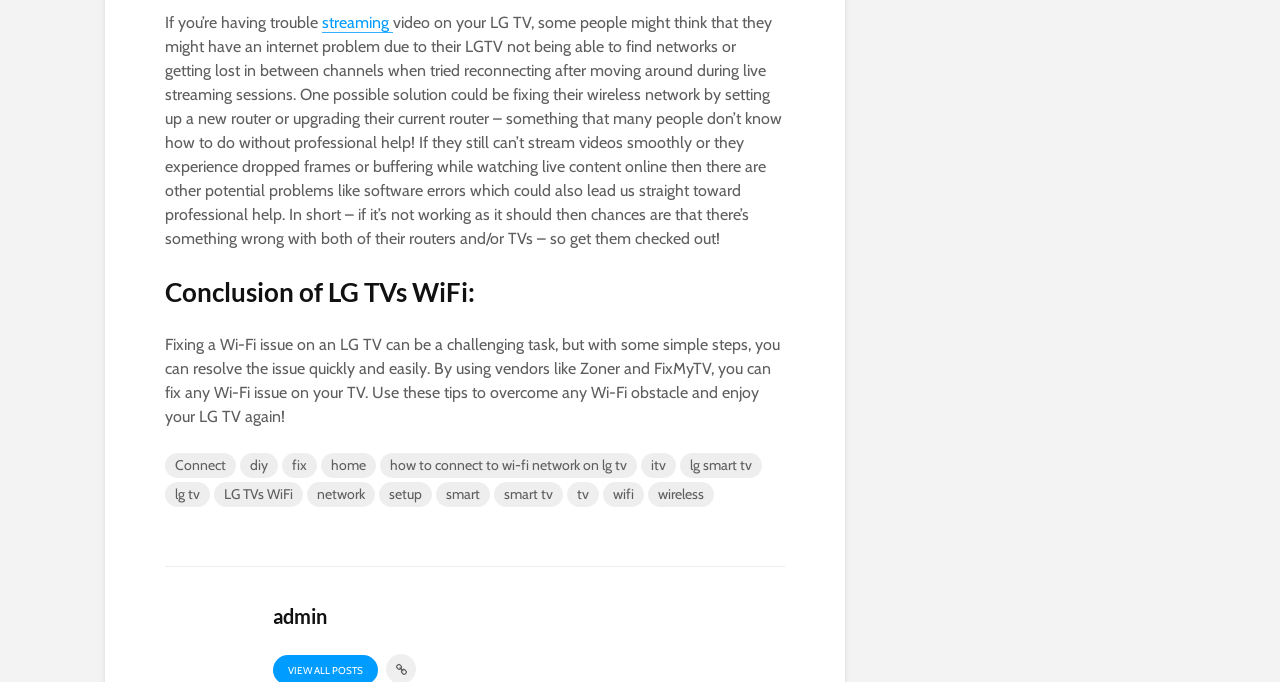Kindly provide the bounding box coordinates of the section you need to click on to fulfill the given instruction: "Read the conclusion of LG TVs WiFi".

[0.129, 0.403, 0.613, 0.453]